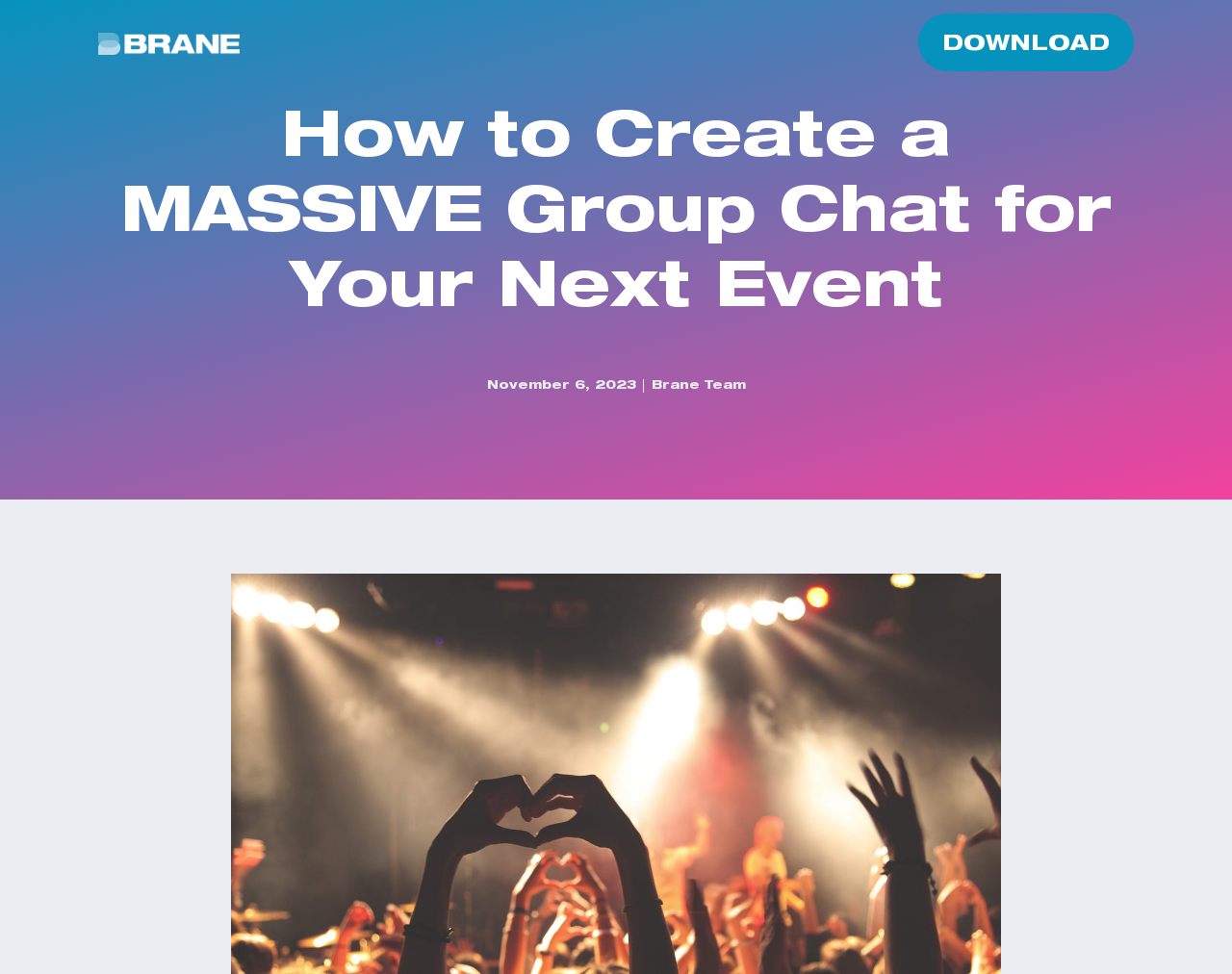Please identify and generate the text content of the webpage's main heading.

How to Create a MASSIVE Group Chat for Your Next Event